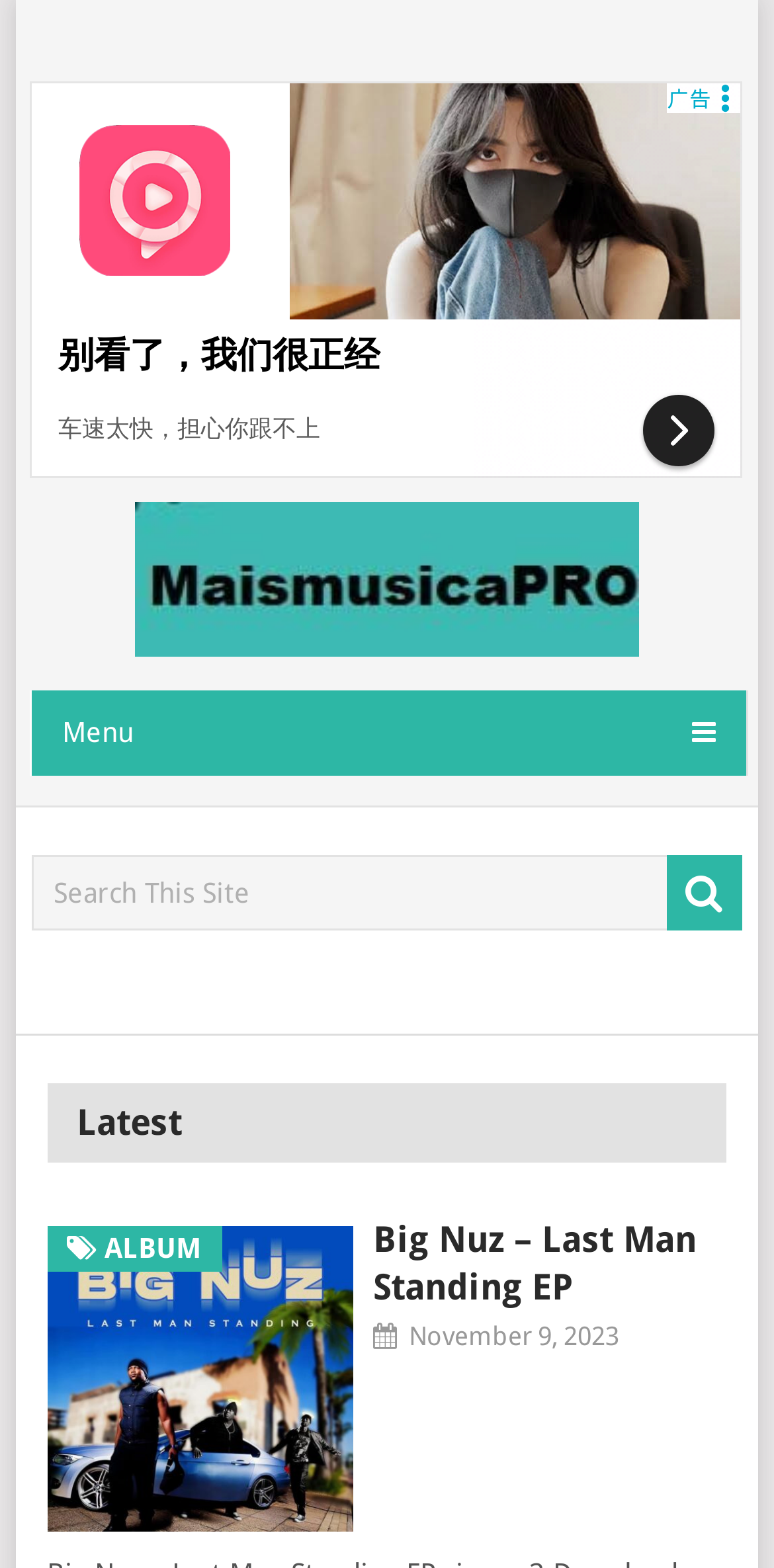Respond to the question below with a single word or phrase:
What is the logo of the website?

Maismusica PRO